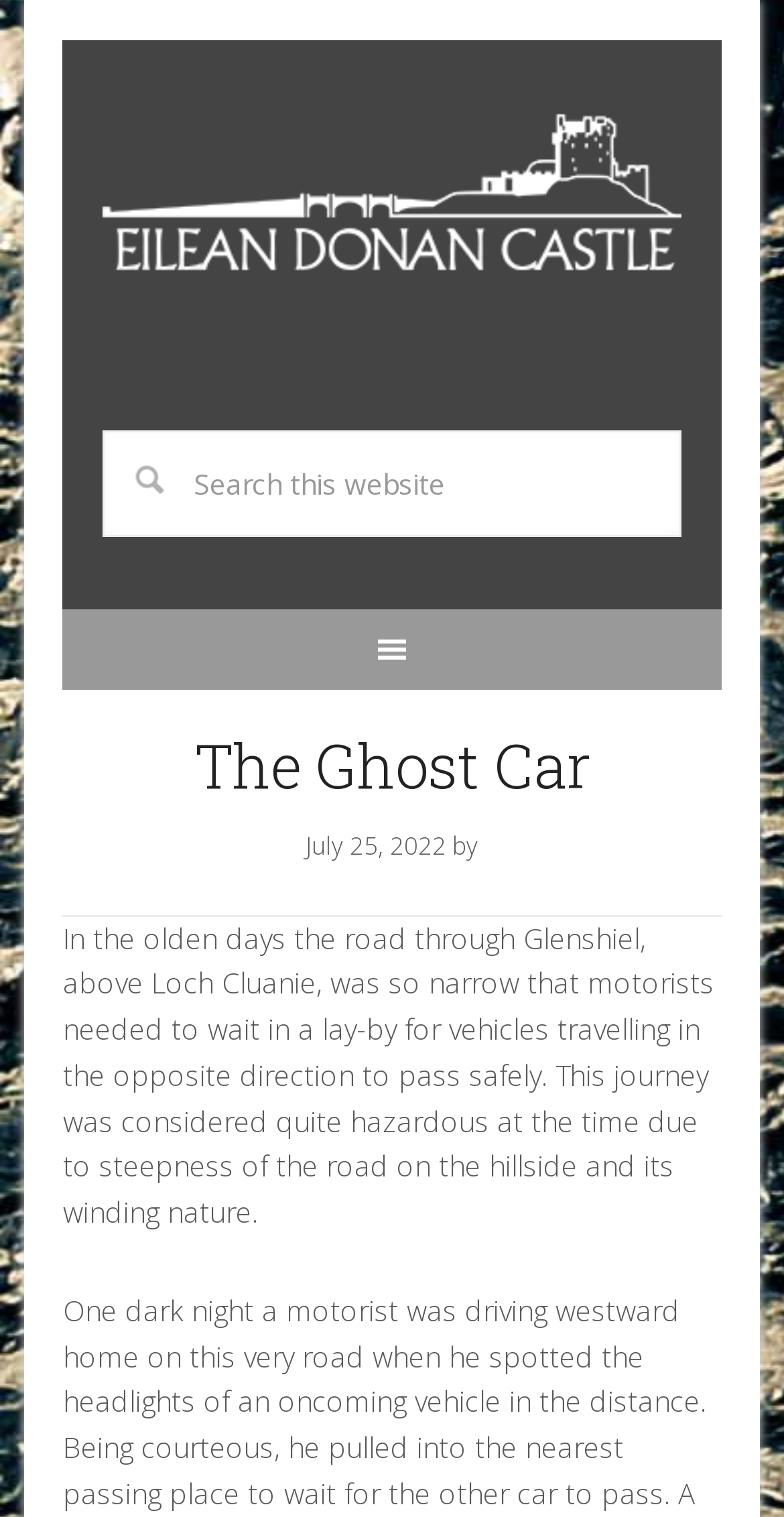What is the name of the location mentioned in the header?
Look at the image and provide a detailed response to the question.

I found the answer by looking at the header section of the webpage, where I saw a link with the text 'Eilean Donan'. This suggests that Eilean Donan is a location, possibly a castle or an island, which is relevant to the content of the webpage.